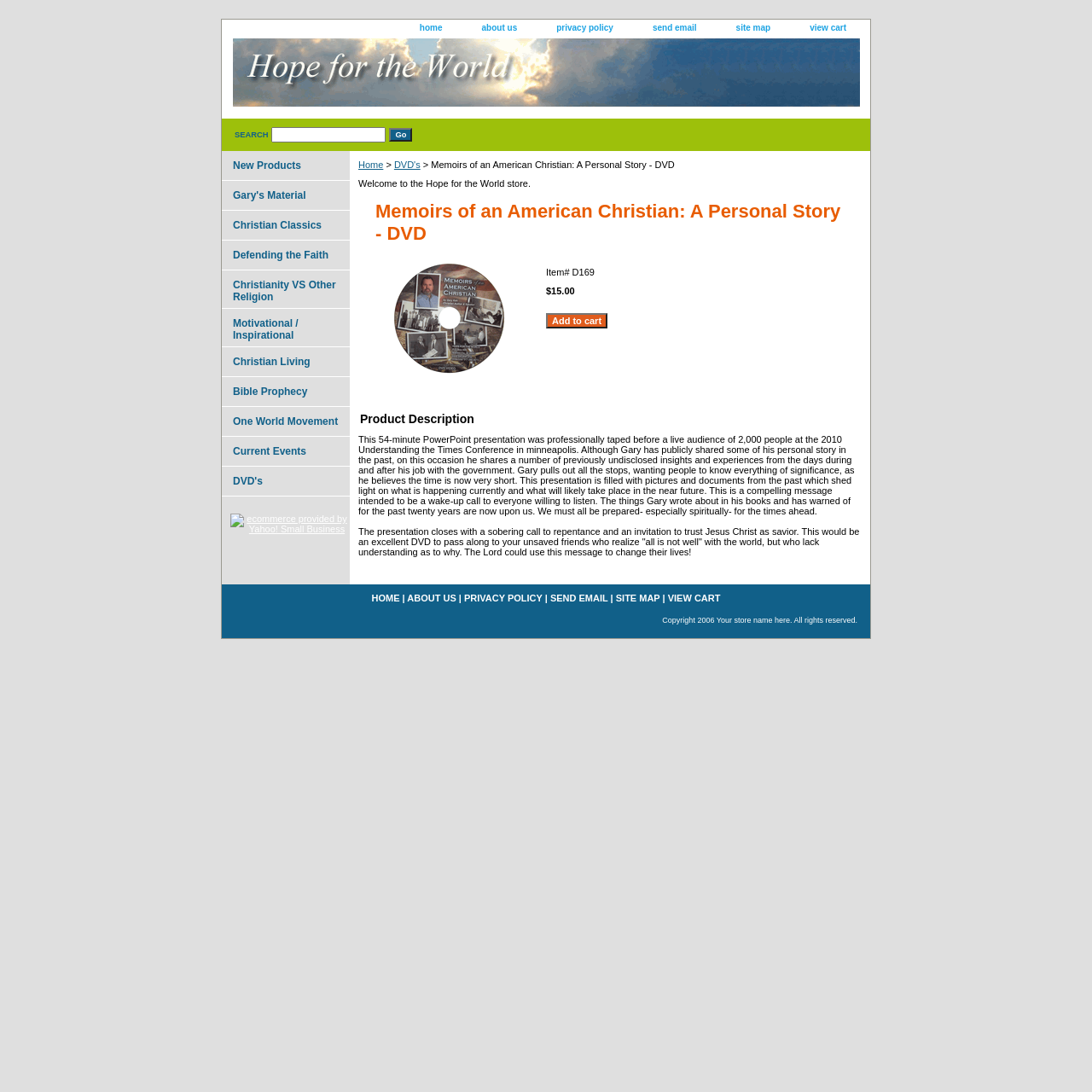Offer a detailed explanation of the webpage layout and contents.

This webpage is an e-commerce page for a DVD titled "Memoirs of an American Christian: A Personal Story - DVD". At the top, there are six links: "home", "about us", "privacy policy", "send email", "site map", and "view cart", aligned horizontally. Below these links, there is a heading "Hope For The World" with an image and a link to the same title. 

On the left side, there is a search bar with a "SEARCH" label, a text box, and a "Go" button. Below the search bar, there are links to different categories, including "Home", "DVD's", and several others. 

On the right side, there is a welcome message and a heading with the DVD title. Below the heading, there is an image of the DVD, and some product information, including the item number, price, and an "Add to cart" button. 

Further down, there is a product description, which is a lengthy text that describes the DVD content. The description is divided into two paragraphs. The first paragraph describes the DVD as a 54-minute PowerPoint presentation that shares the author's personal story and experiences. The second paragraph explains that the presentation closes with a call to repentance and an invitation to trust Jesus Christ as savior, and suggests that it would be an excellent DVD to share with unsaved friends.

At the bottom of the page, there are more links, including "HOME", "ABOUT US", "PRIVACY POLICY", "SEND EMAIL", "SITE MAP", and "VIEW CART", aligned horizontally. There is also a copyright notice at the very bottom.